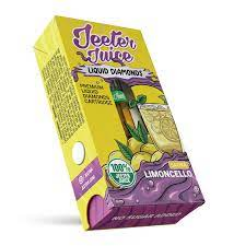Analyze the image and provide a detailed answer to the question: What is the name of the product line?

The caption states that the product is part of the 'Jeeter Juice' line, which is known for its specialized cannabis-infused beverages.